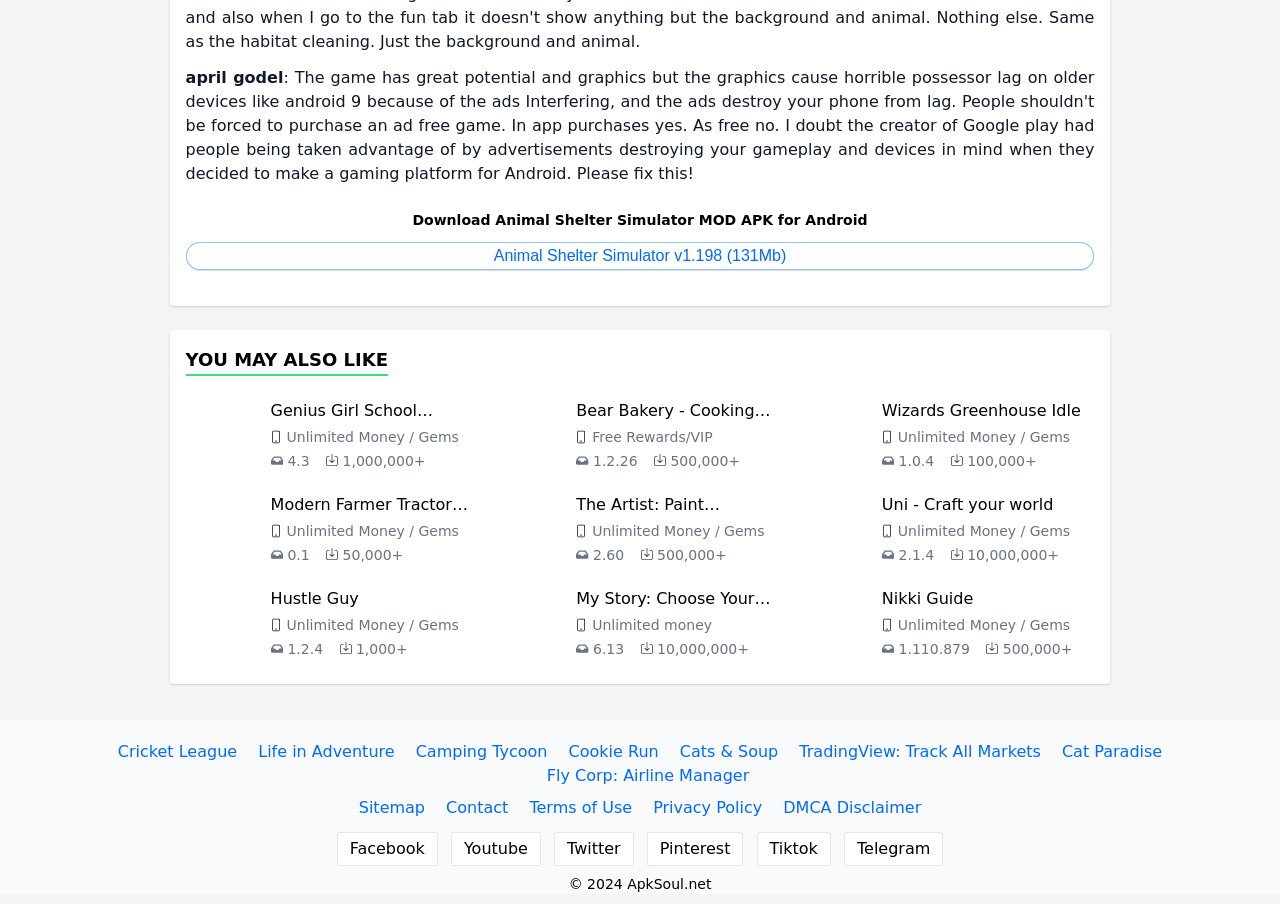Refer to the screenshot and give an in-depth answer to this question: What is the version of 'Animal Shelter Simulator'?

I looked at the link 'Animal Shelter Simulator v1.198 (131Mb)' and found the version number 'v1.198'.